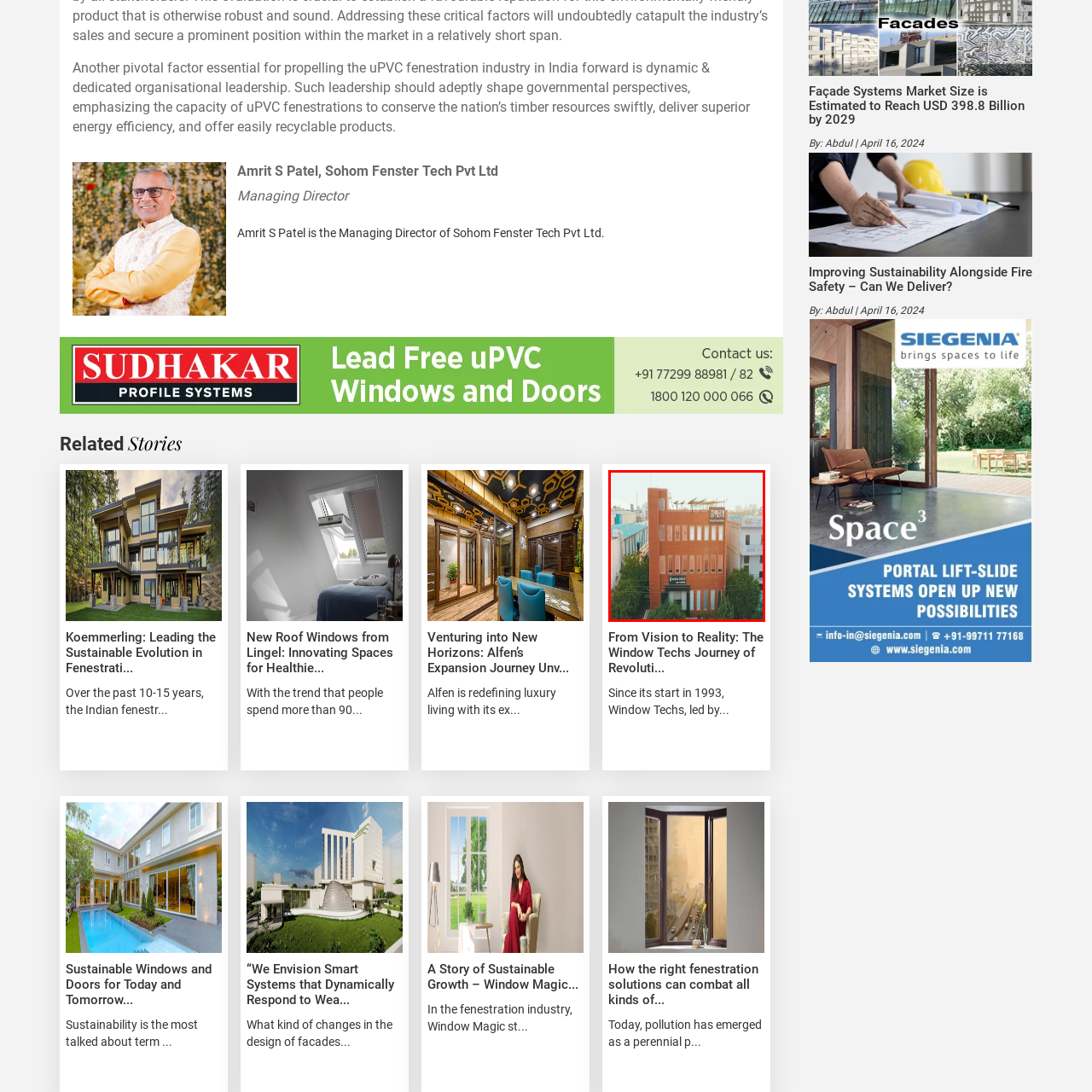Please provide a thorough description of the image inside the red frame.

The image showcases a modern building prominently featuring a brick facade, emphasizing architectural design combined with functionality. Its large, vertical windows allow natural light to flood the interior, while the rooftop is equipped with solar panels, highlighting a commitment to sustainability and energy efficiency. Surrounding greenery adds a touch of nature, enhancing the overall aesthetic and harmonizing with the urban environment. This structure likely represents a company involved in innovative construction or fenestration solutions, aligning with the themes of sustainability and modern design prevalent in the industry. The overall impression is one of contemporary architecture that prioritizes both visual appeal and ecological responsibility.